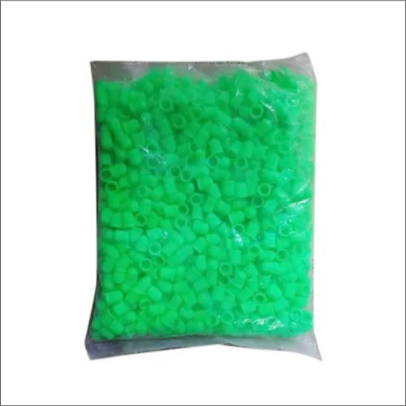Reply to the question below using a single word or brief phrase:
What is the likely quantity of valve caps in the transparent bag?

Substantial quantity